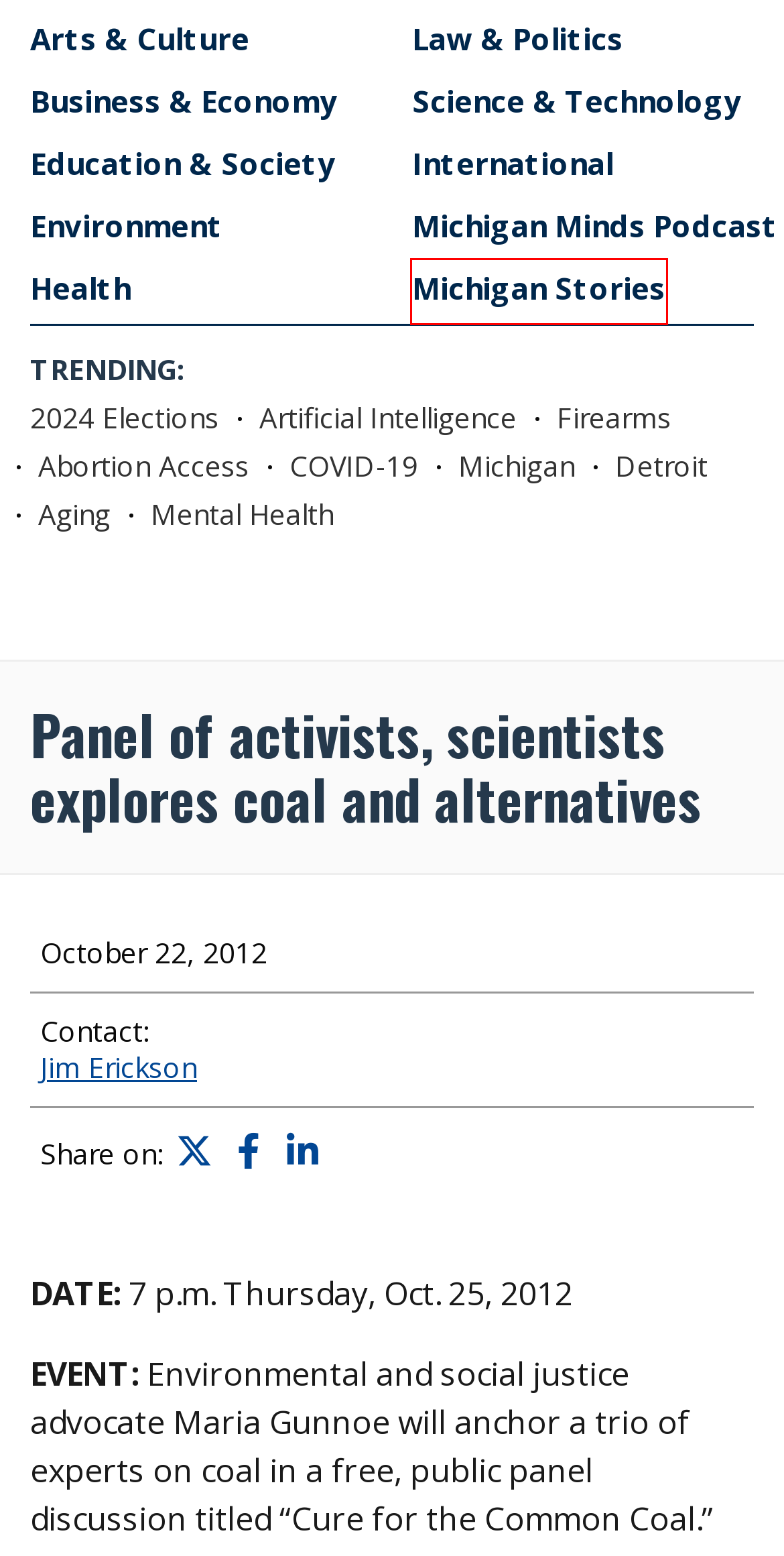You have a screenshot of a webpage with an element surrounded by a red bounding box. Choose the webpage description that best describes the new page after clicking the element inside the red bounding box. Here are the candidates:
A. Law & Politics |  University of Michigan News
B. U-M’s impact in the state |  University of Michigan News
C. Business & Economy |  University of Michigan News
D. 2024 Elections |  University of Michigan News
E. Abortion Access |  University of Michigan News
F. Jim Erickson |  University of Michigan News
G. Health |  University of Michigan News
H. U-M COVID-19 news, research, experts |  University of Michigan News

B